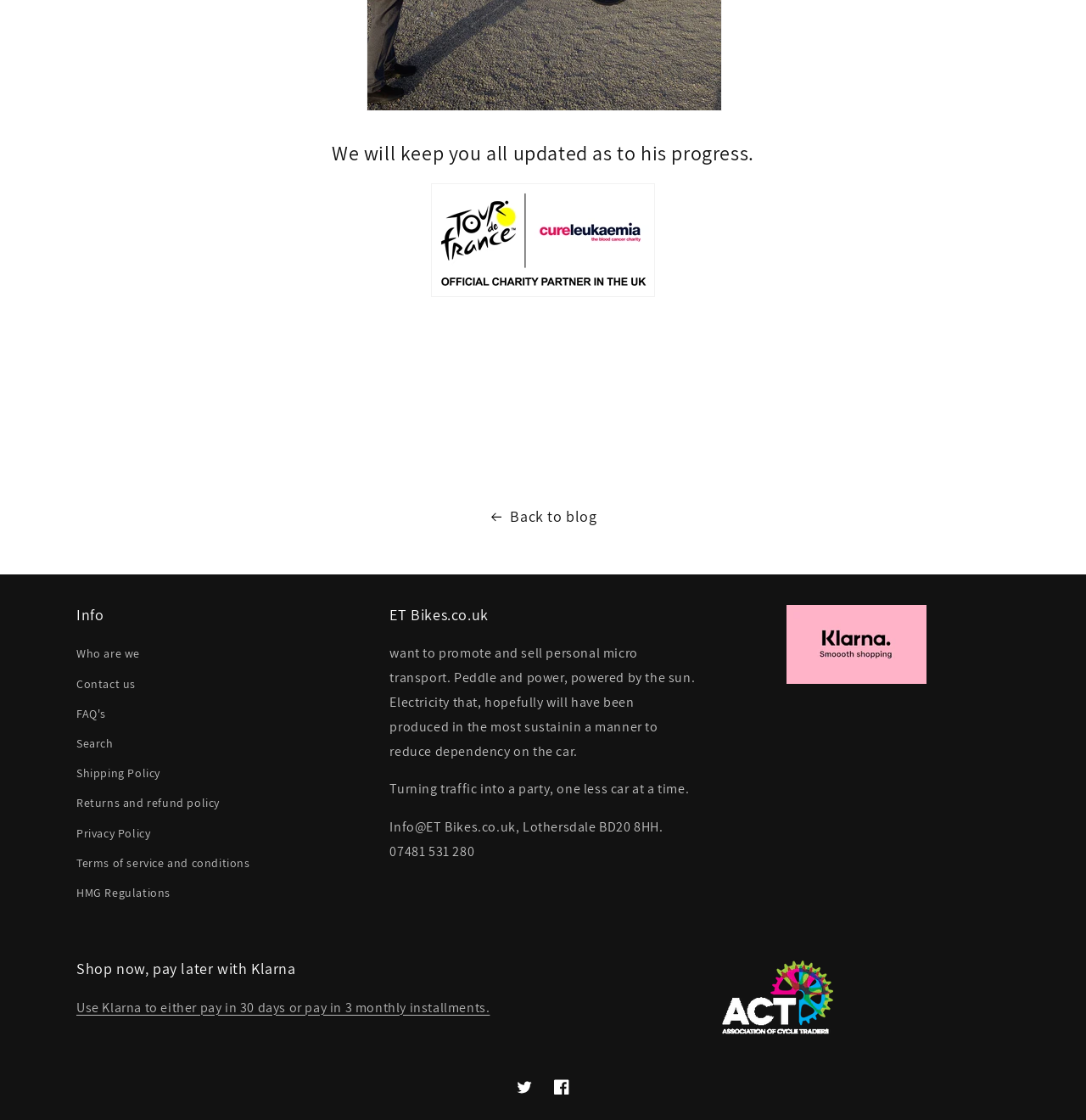Identify the bounding box coordinates necessary to click and complete the given instruction: "Search using 'Search'".

[0.07, 0.651, 0.104, 0.677]